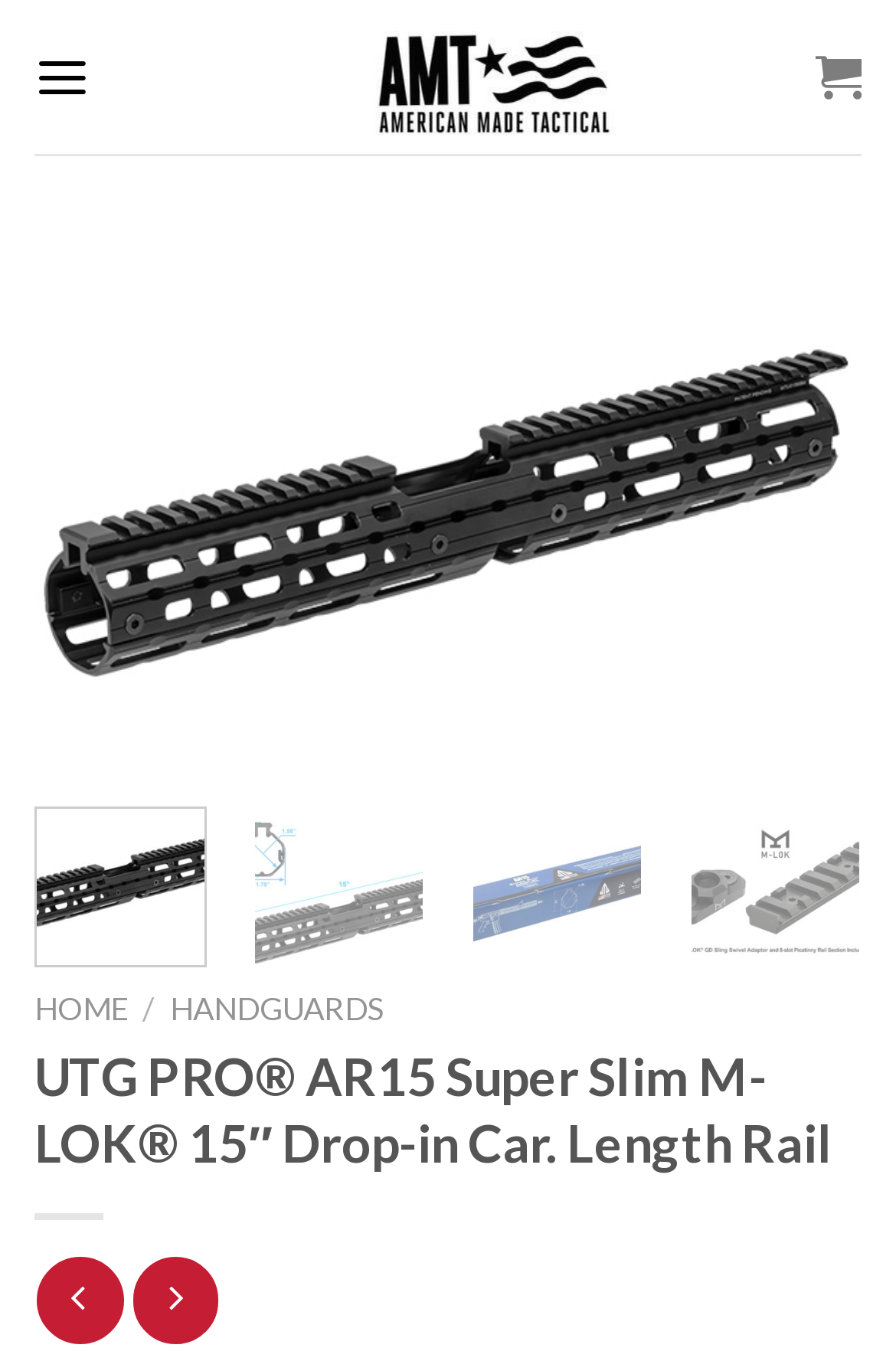What is the type of product being sold?
Using the image as a reference, answer with just one word or a short phrase.

Gun parts